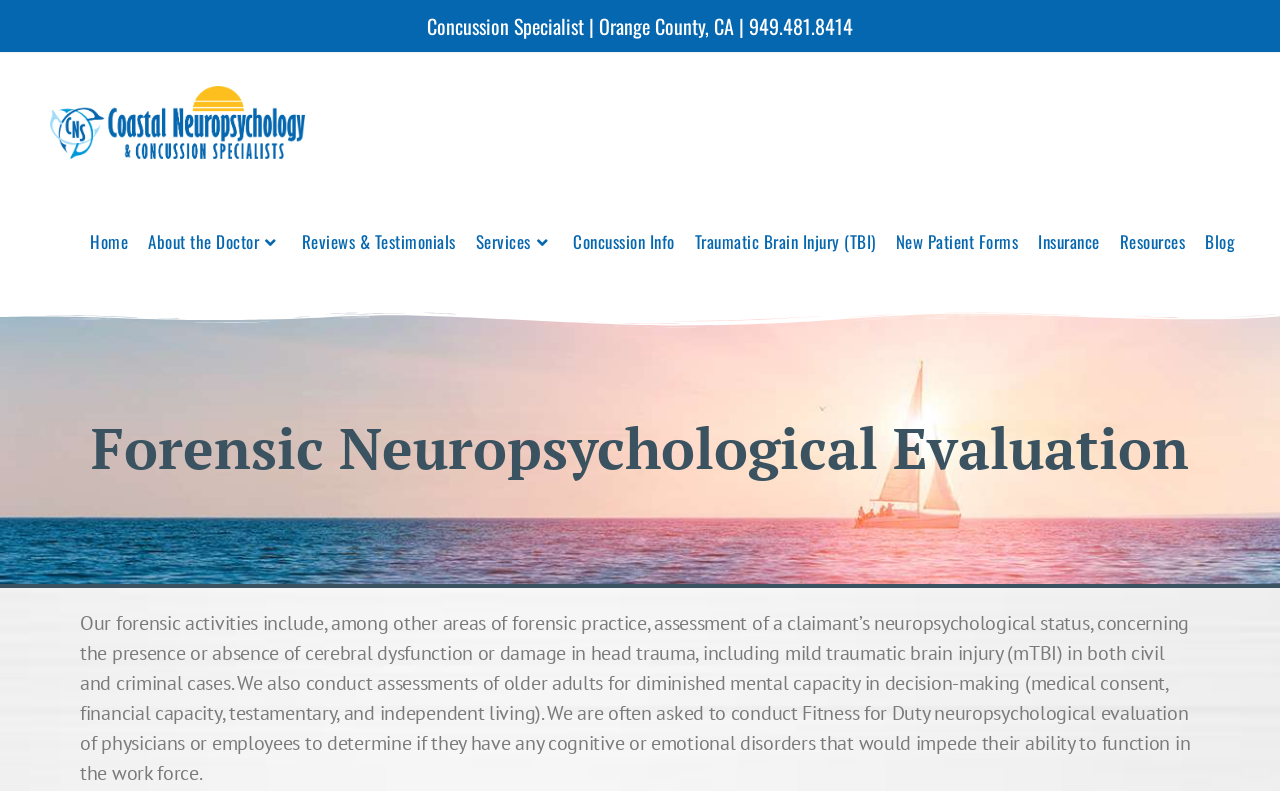Provide a brief response to the question below using one word or phrase:
How many links are there in the top navigation menu?

11